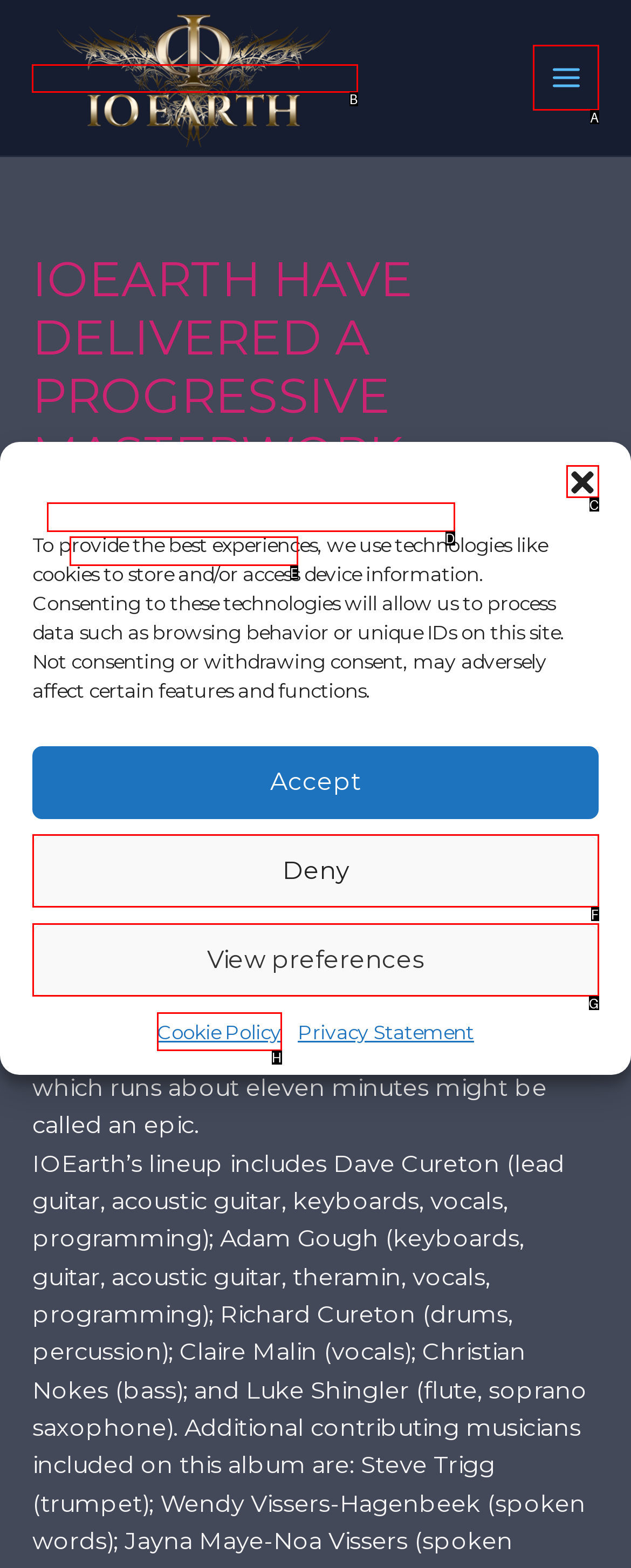From the given options, tell me which letter should be clicked to complete this task: Check out COVID-19 – Σχέδιο δράσης για τον περιορισμό της μετάδοσης στο ΙΤΥΕ «ΔΙΟΦΑΝΤΟΣ»
Answer with the letter only.

None